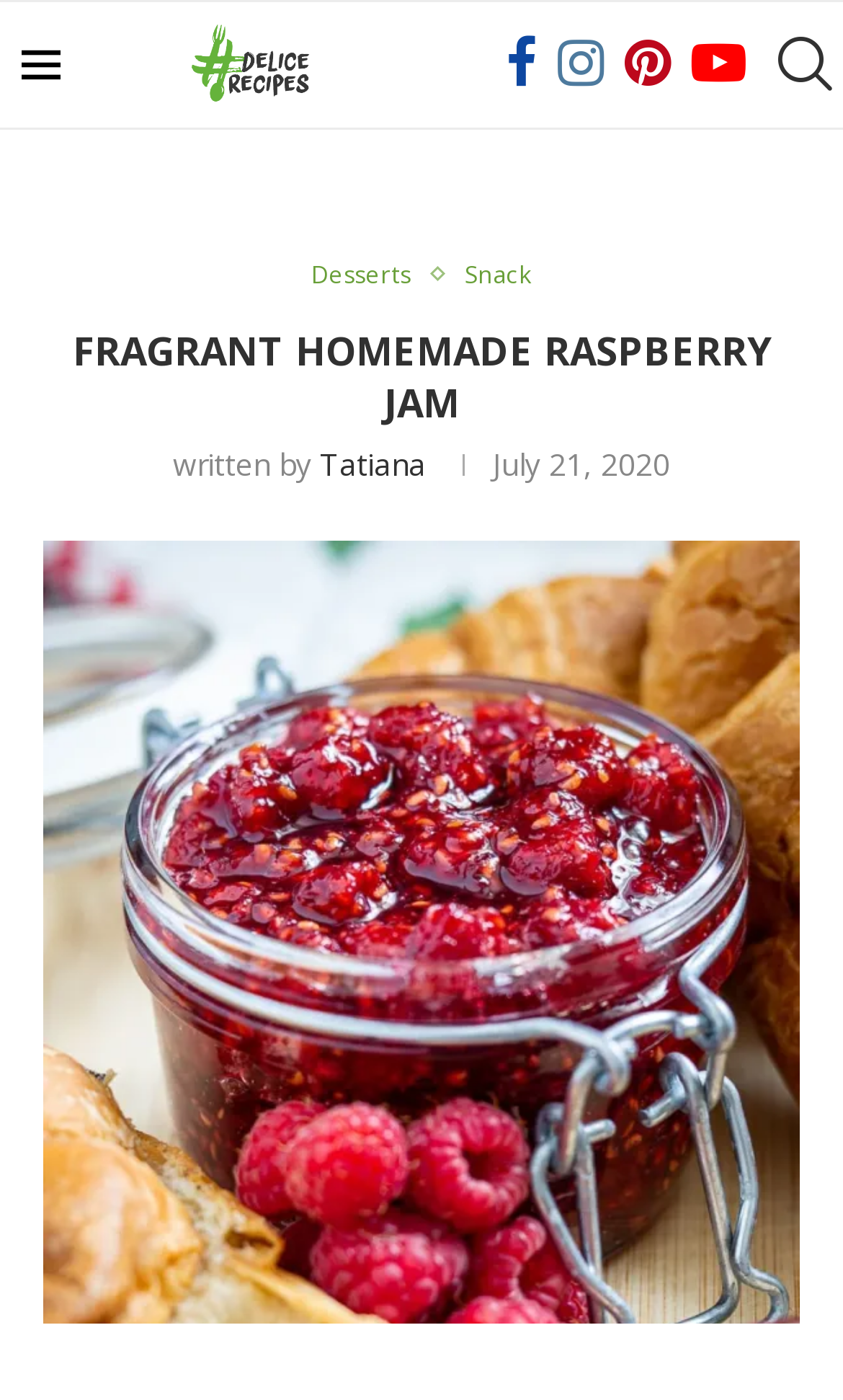Give a detailed account of the webpage, highlighting key information.

This webpage is about a recipe for fragrant homemade raspberry jam. At the top left, there is a small image, and next to it, a link to "Delice Recipes" with its logo. On the top right, there are social media links to Facebook, Instagram, Pinterest, and Youtube. Below these links, there are two more links, "Desserts" and "Snack", which are likely categories for recipes.

The main content of the page starts with a large heading "FRAGRANT HOMEMADE RASPBERRY JAM" that spans almost the entire width of the page. Below this heading, there is a line of text that reads "written by Tatiana" with a link to the author's name. Next to this text, there is a timestamp showing the date "July 21, 2020".

Finally, there is a prominent link to the "raspberry jam recipe" that takes up most of the page's width, likely leading to the actual recipe instructions.